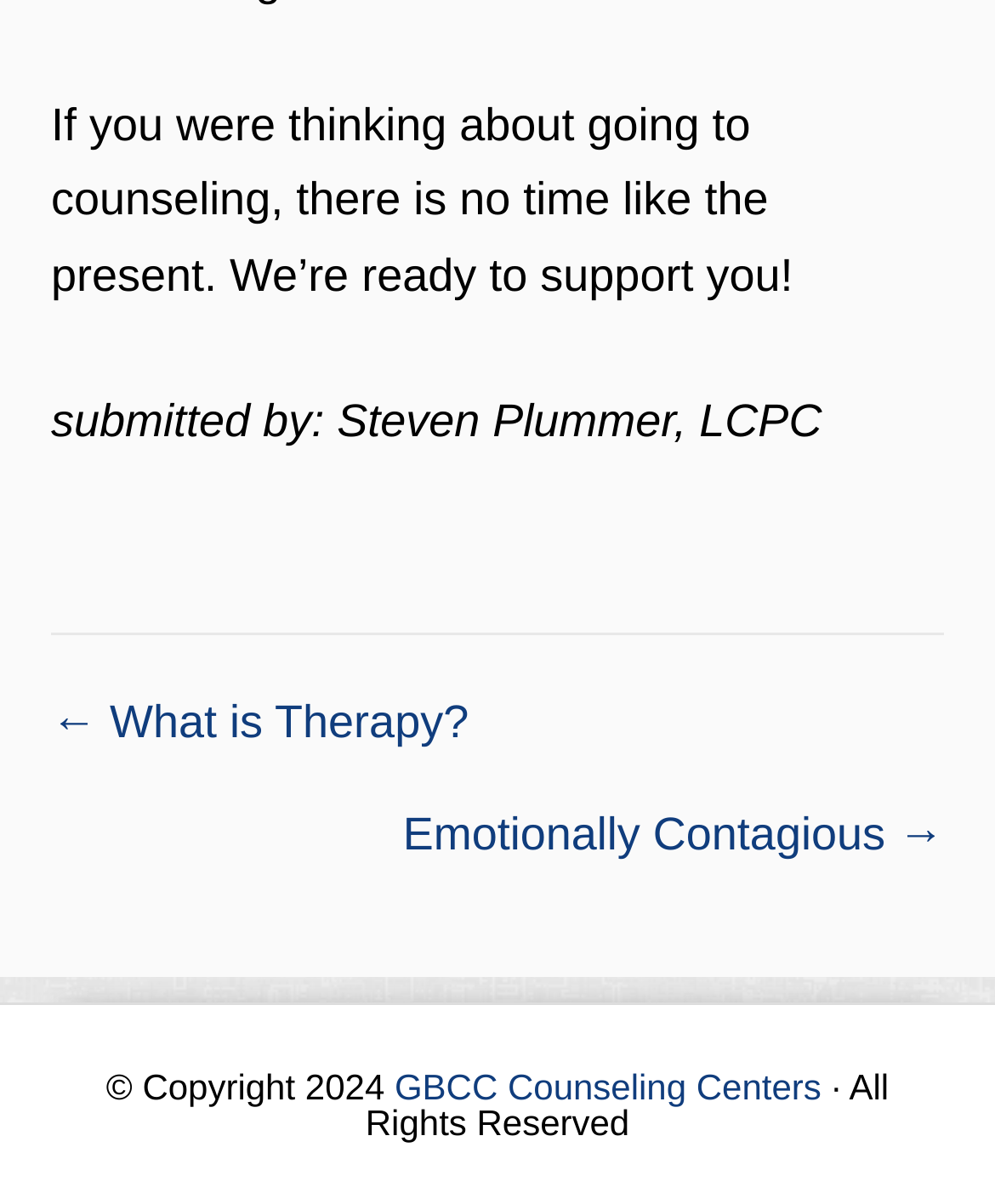What is the copyright year of the webpage?
Based on the screenshot, answer the question with a single word or phrase.

2024